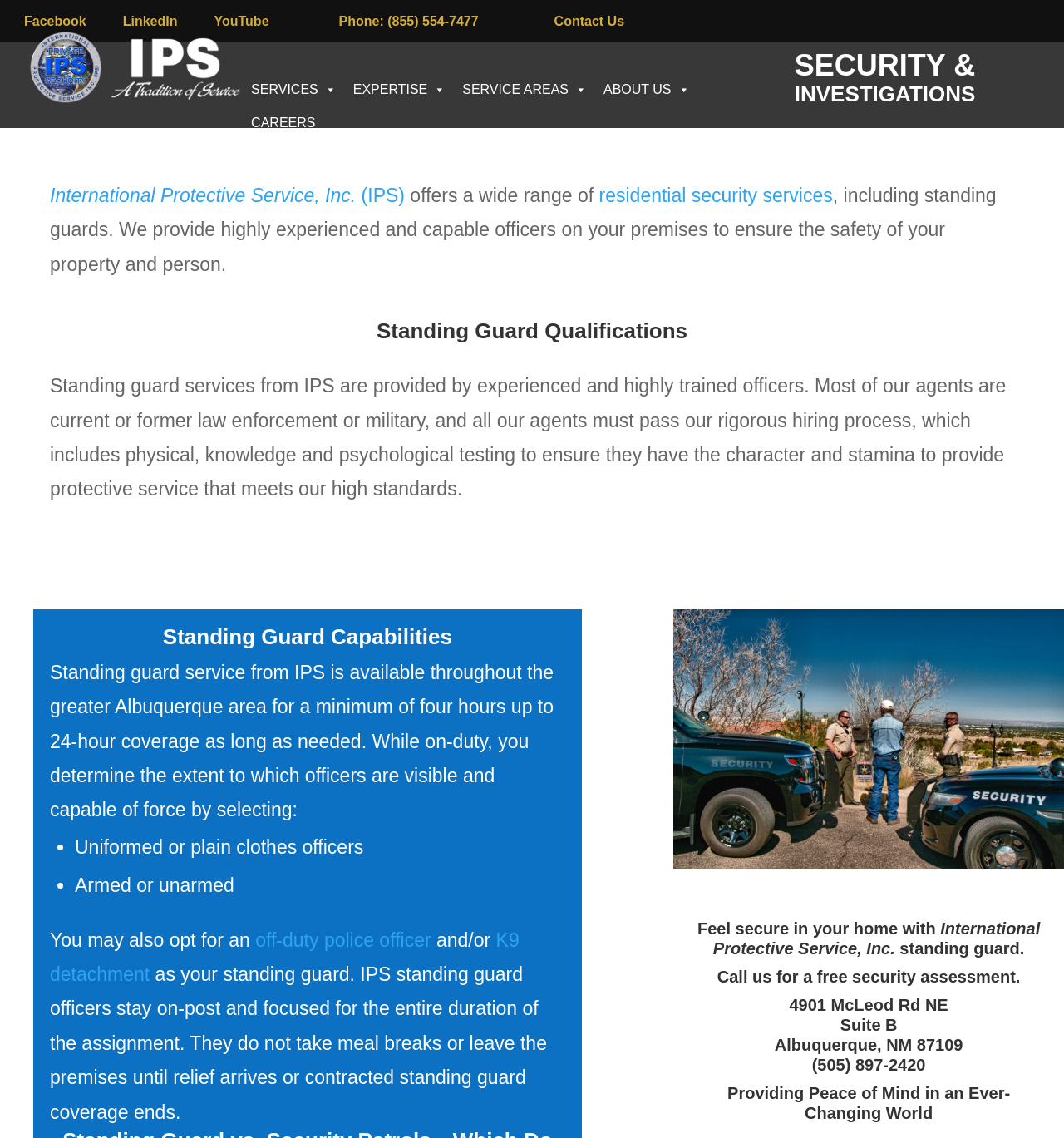What is the purpose of IPS standing guard officers?
Analyze the screenshot and provide a detailed answer to the question.

According to the webpage, IPS standing guard officers are provided to ensure the safety of the property and person, as stated in the sentence 'We provide highly experienced and capable officers on your premises to ensure the safety of your property and person.'